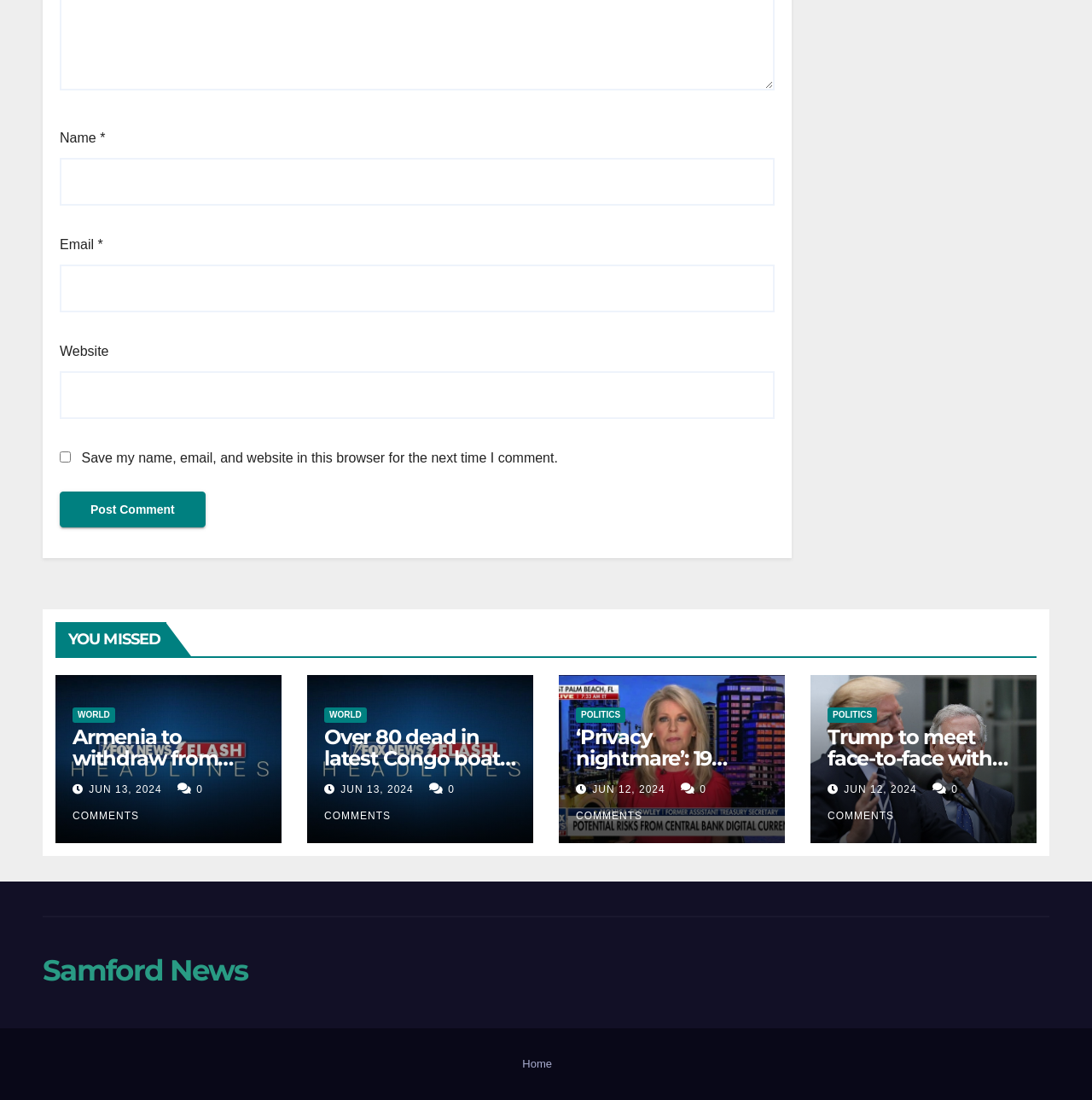Determine the bounding box coordinates for the area you should click to complete the following instruction: "Enter your name".

[0.055, 0.144, 0.709, 0.187]